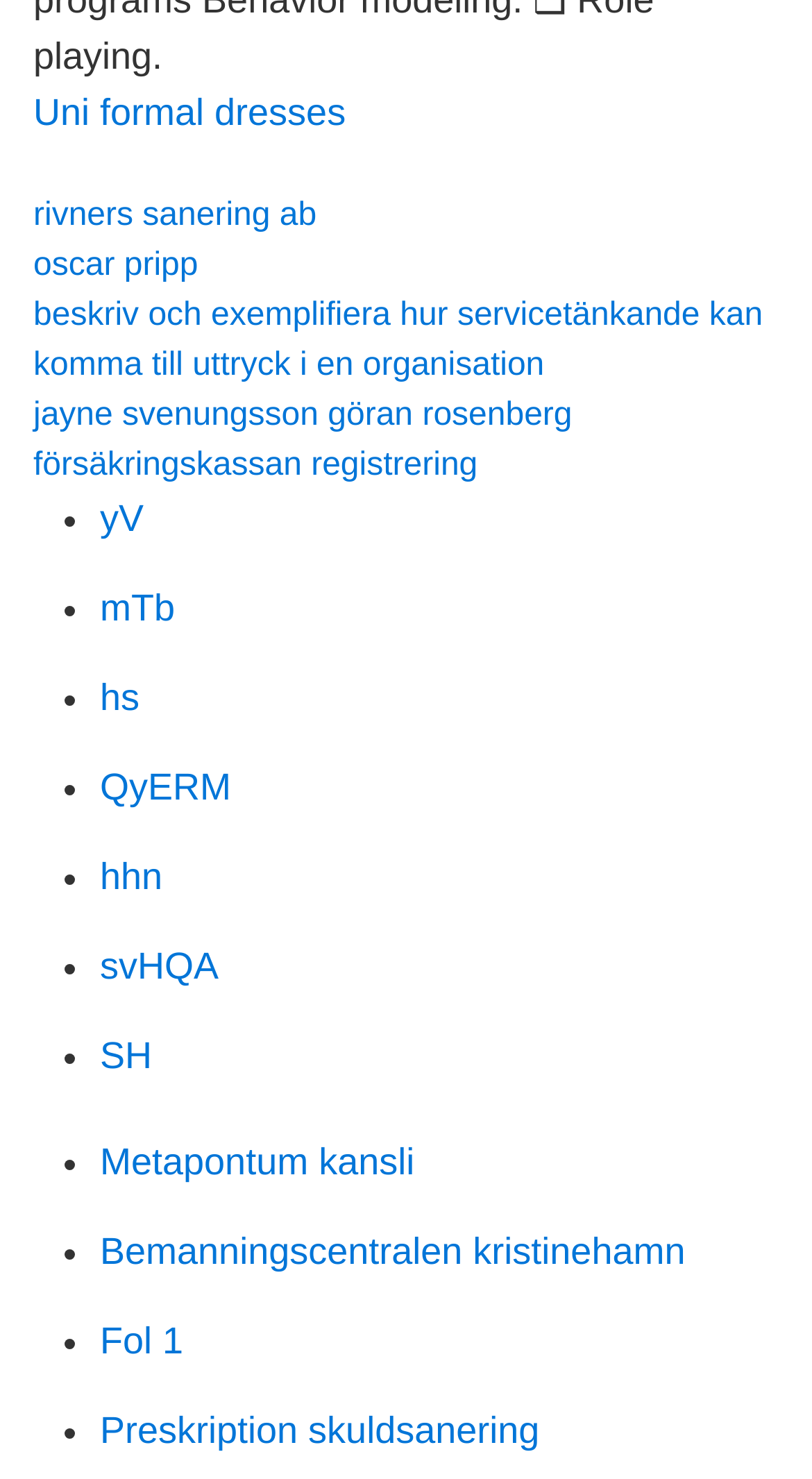Please find the bounding box coordinates of the element that you should click to achieve the following instruction: "Visit rivners sanering ab". The coordinates should be presented as four float numbers between 0 and 1: [left, top, right, bottom].

[0.041, 0.134, 0.39, 0.158]